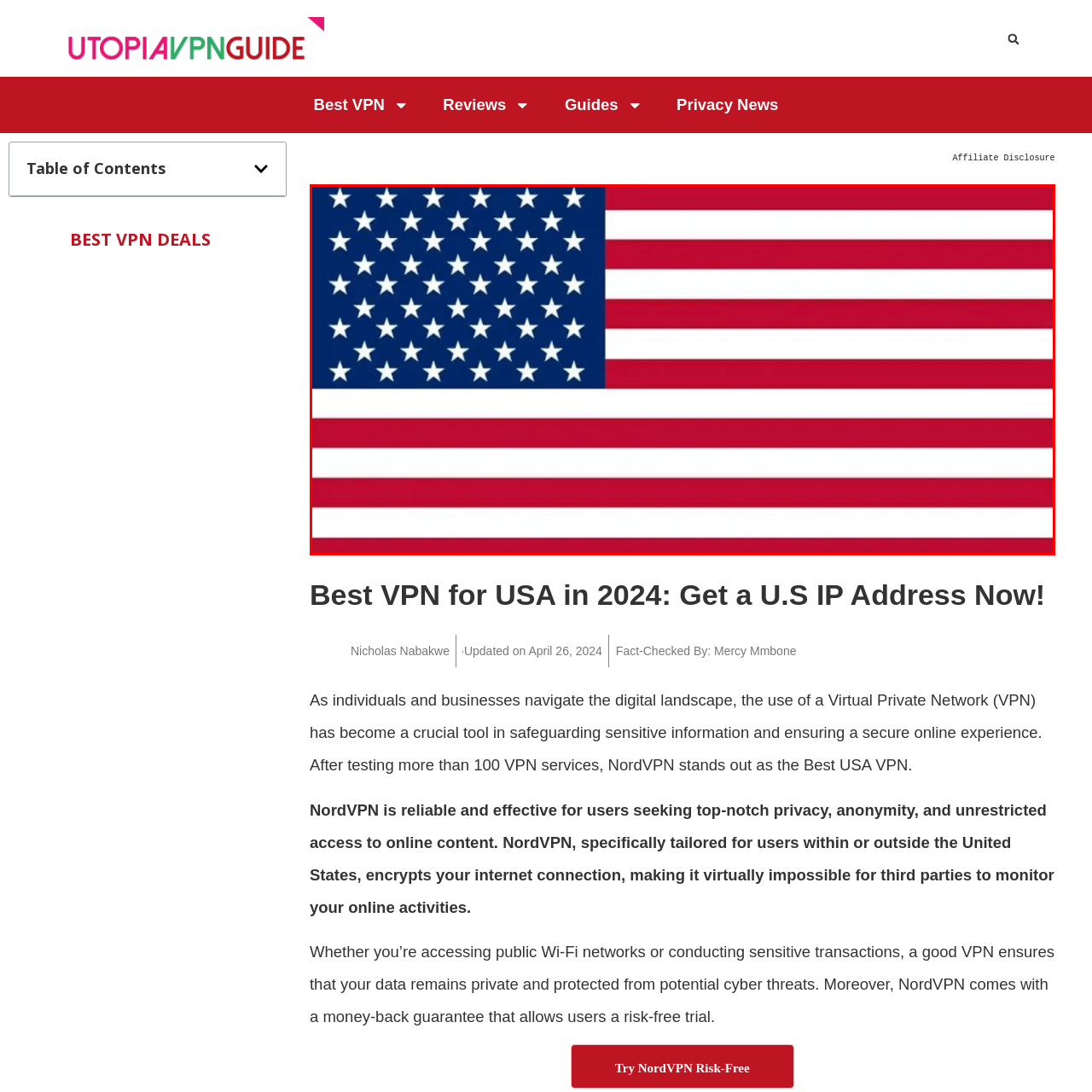What does the flag embody?
Please interpret the image highlighted by the red bounding box and offer a detailed explanation based on what you observe visually.

The caption states that the flag embodies the values of freedom and unity, making it a symbol of American patriotism, which is recognized worldwide as a powerful emblem of national identity.